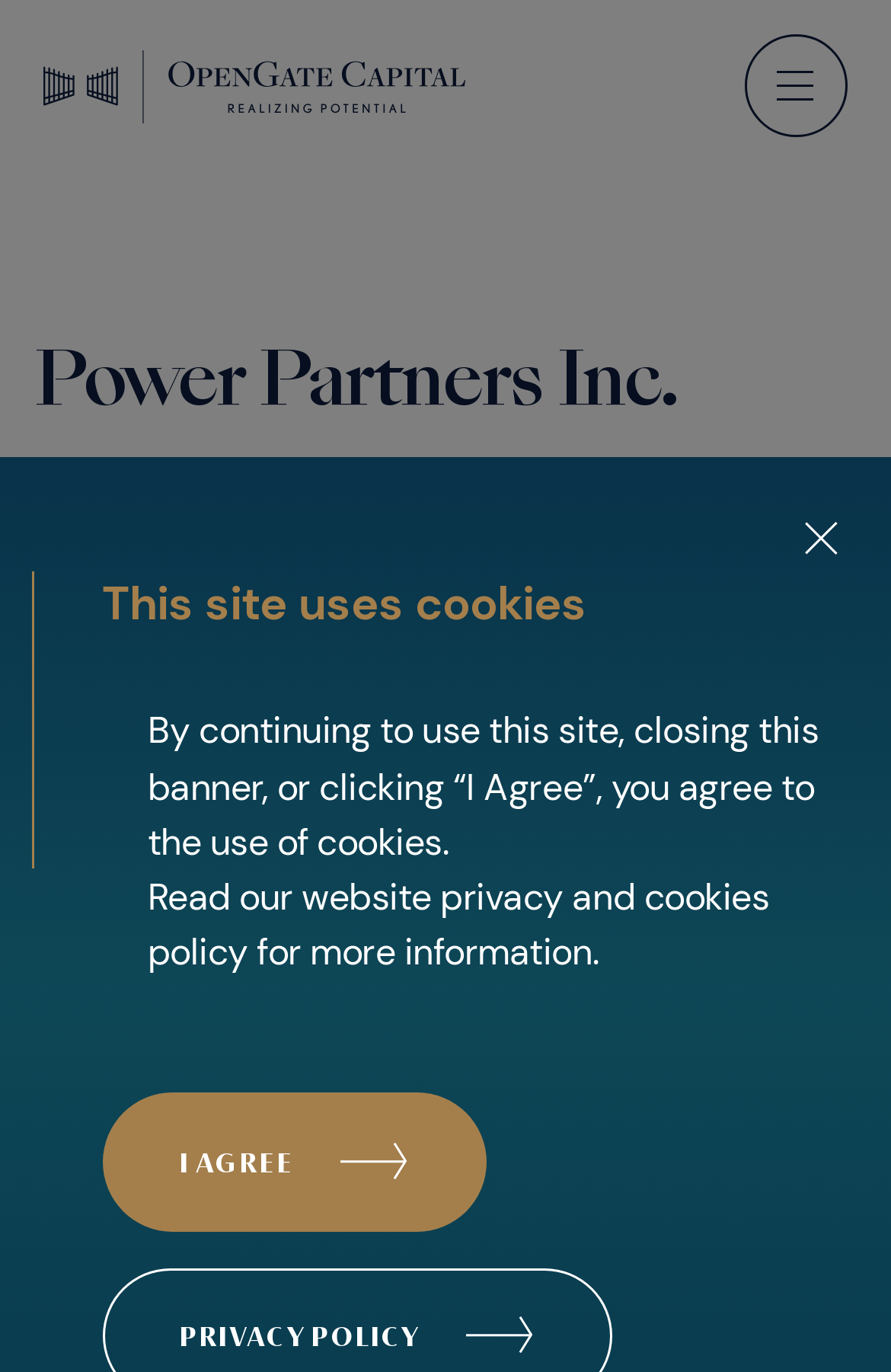Given the description of a UI element: ".PDF", identify the bounding box coordinates of the matching element in the webpage screenshot.

None